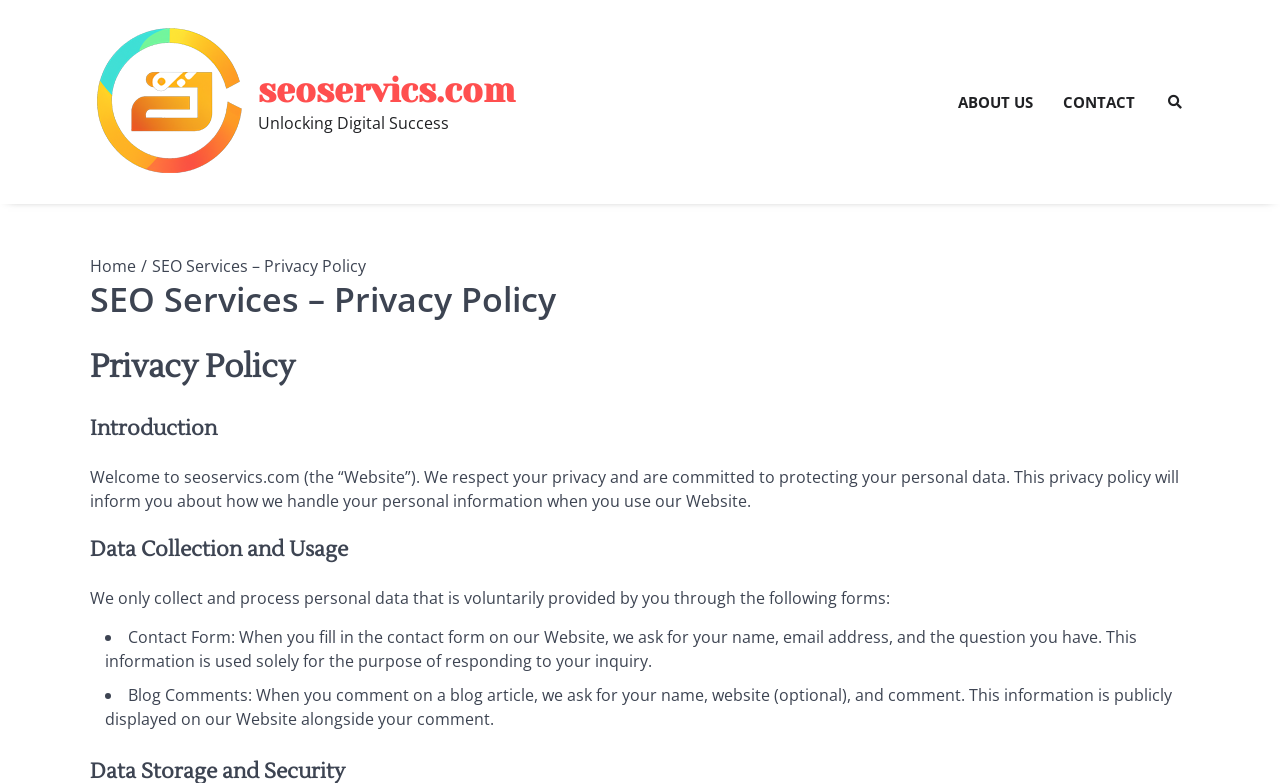Please look at the image and answer the question with a detailed explanation: What is the purpose of the contact form?

According to the webpage, when you fill in the contact form on the website, the information is used solely for the purpose of responding to your inquiry. This is stated in the 'Data Collection and Usage' section of the privacy policy.